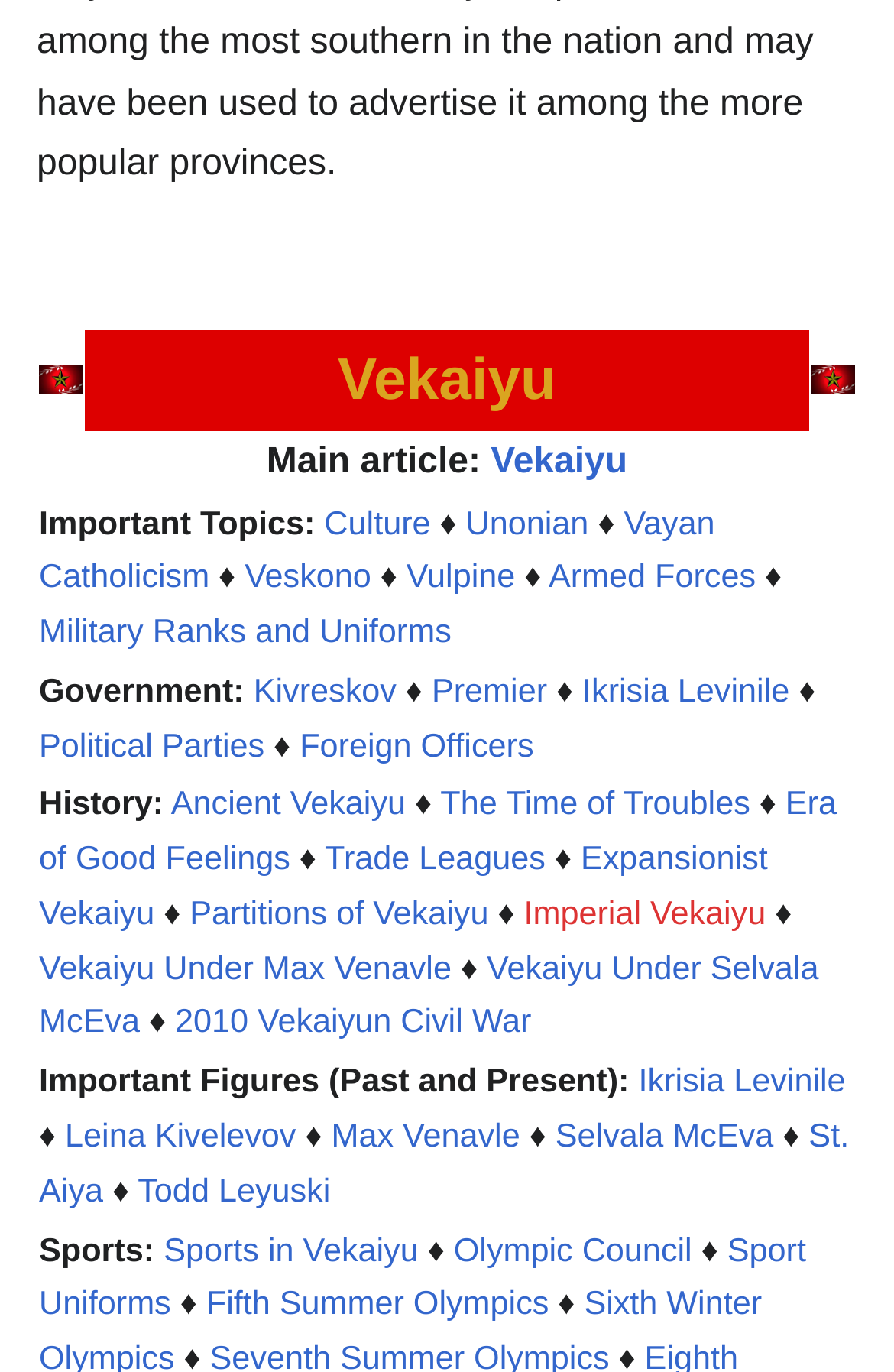Please provide the bounding box coordinates for the element that needs to be clicked to perform the instruction: "Learn about the Government of Kivreskov". The coordinates must consist of four float numbers between 0 and 1, formatted as [left, top, right, bottom].

[0.283, 0.491, 0.443, 0.518]